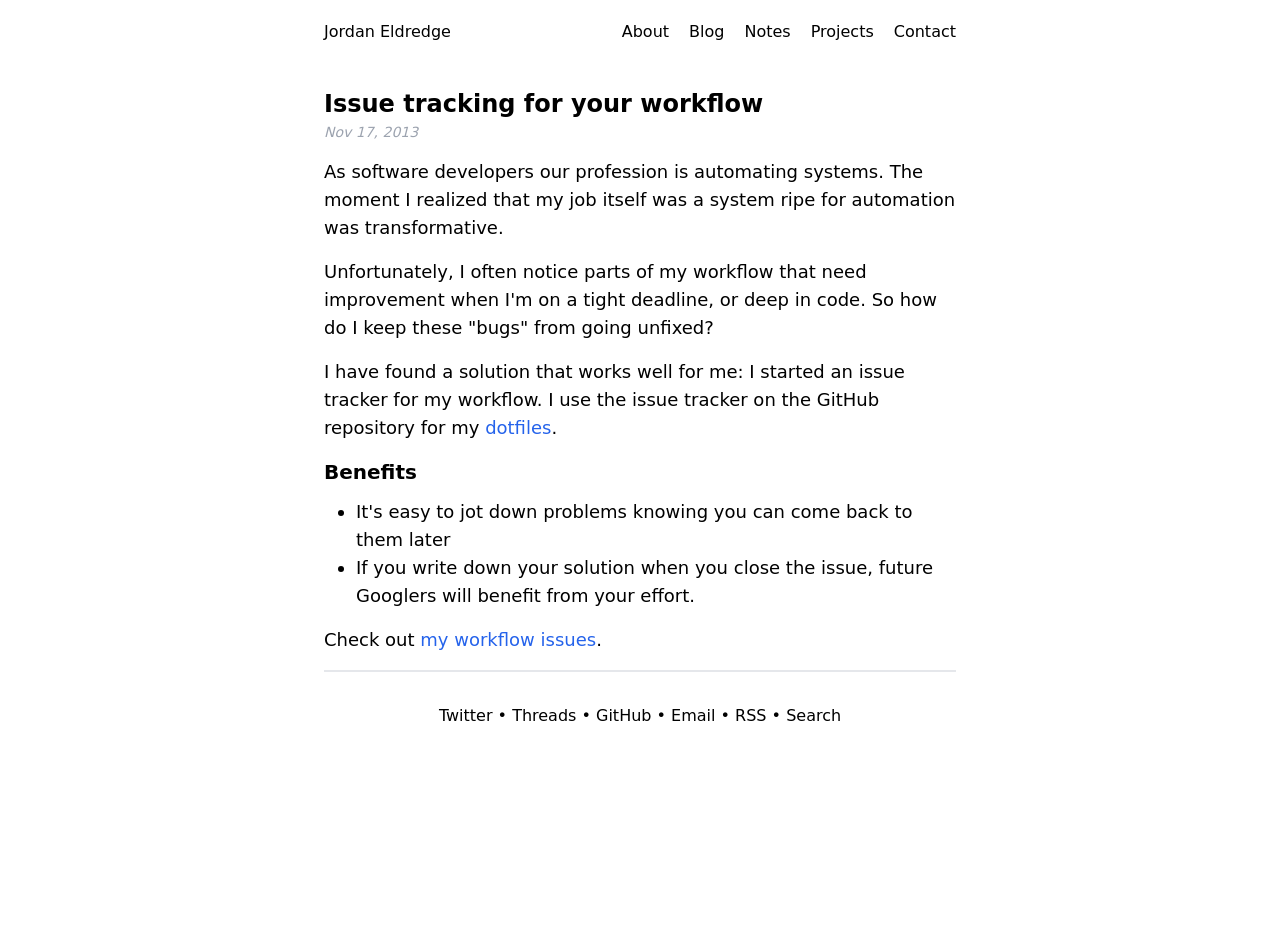Show the bounding box coordinates for the HTML element described as: "Threads".

[0.4, 0.76, 0.45, 0.78]